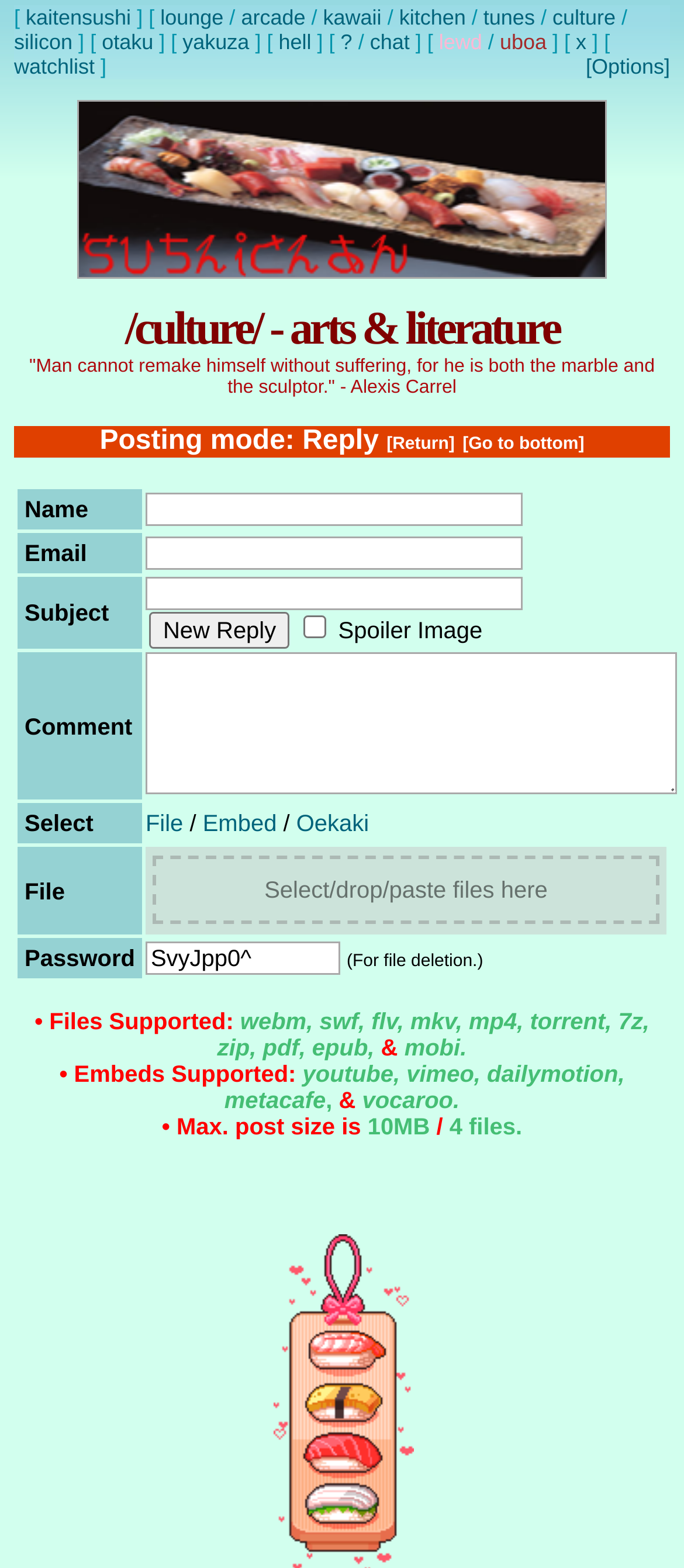Locate the bounding box of the UI element described in the following text: "Tree Hugging Pets".

None